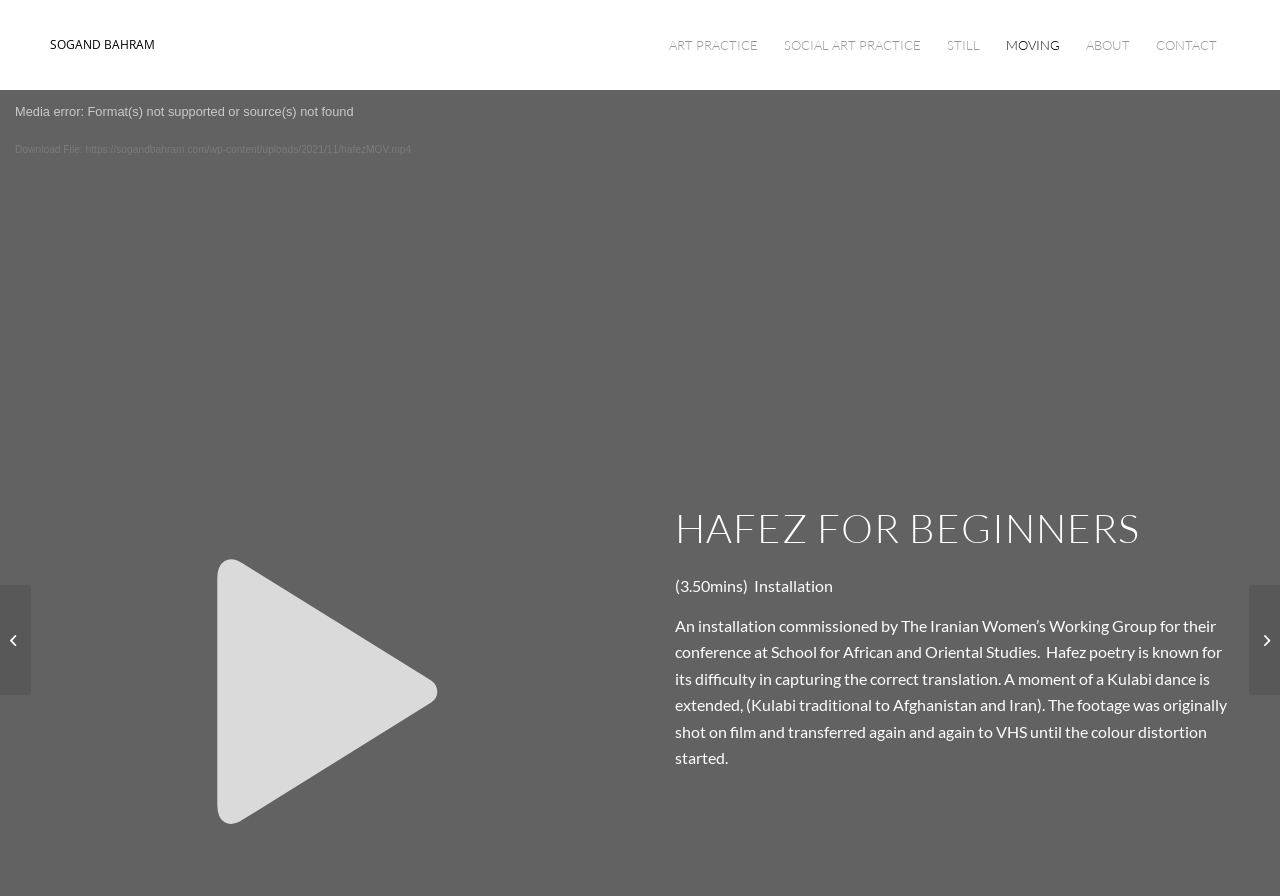Reply to the question with a brief word or phrase: What is the duration of the installation video?

3.50mins